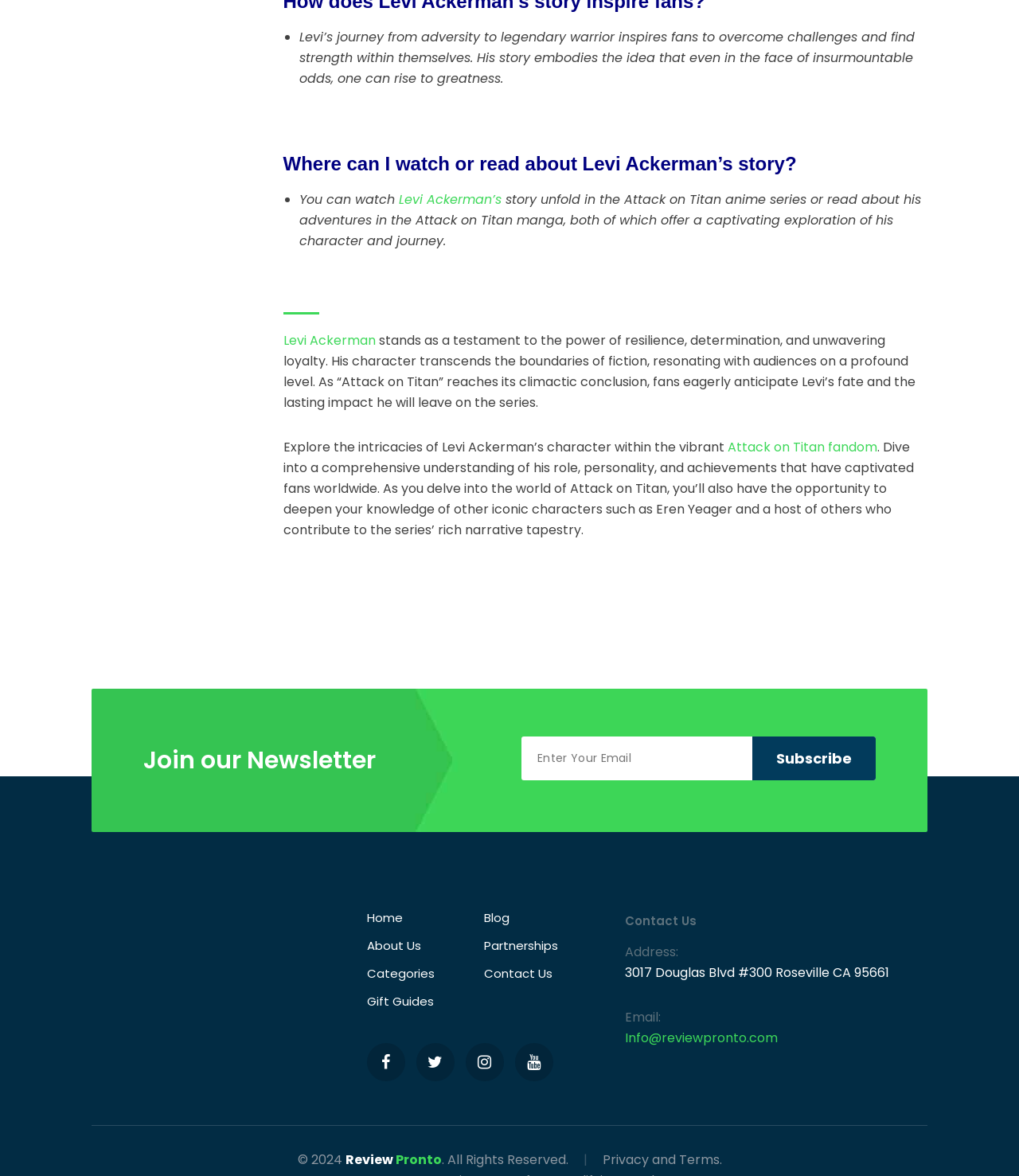Where can I read about Levi Ackerman's adventures?
Using the information from the image, give a concise answer in one word or a short phrase.

Attack on Titan manga